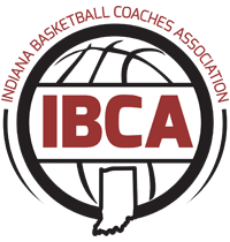Use the information in the screenshot to answer the question comprehensively: What is the color of the central letters 'IBCA'?

The central letters 'IBCA' are rendered in bold red, which is a prominent feature of the logo's design and helps to draw attention to the association's name.